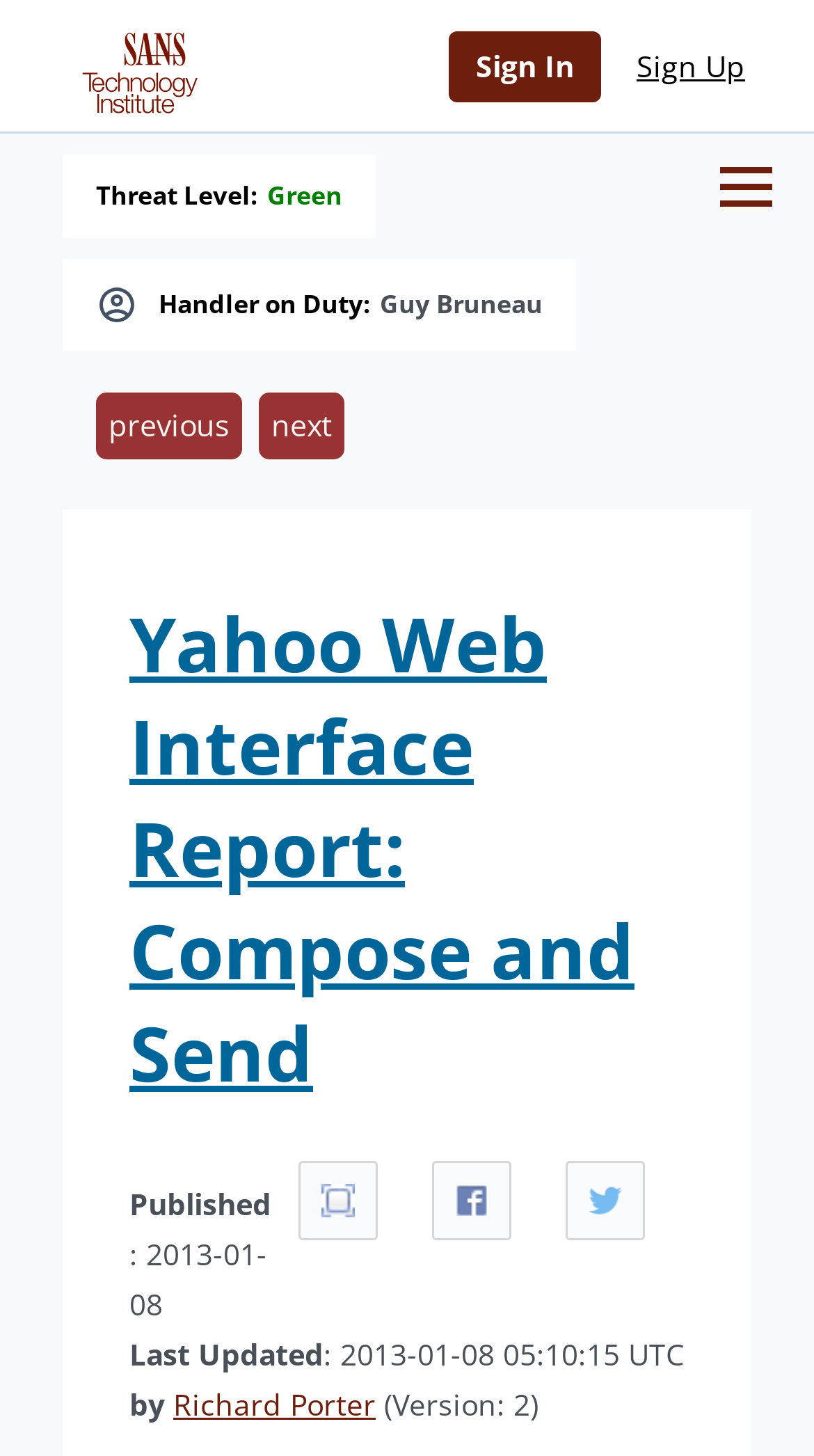Please determine the bounding box coordinates of the element's region to click in order to carry out the following instruction: "Sign in". The coordinates should be four float numbers between 0 and 1, i.e., [left, top, right, bottom].

[0.551, 0.022, 0.738, 0.07]